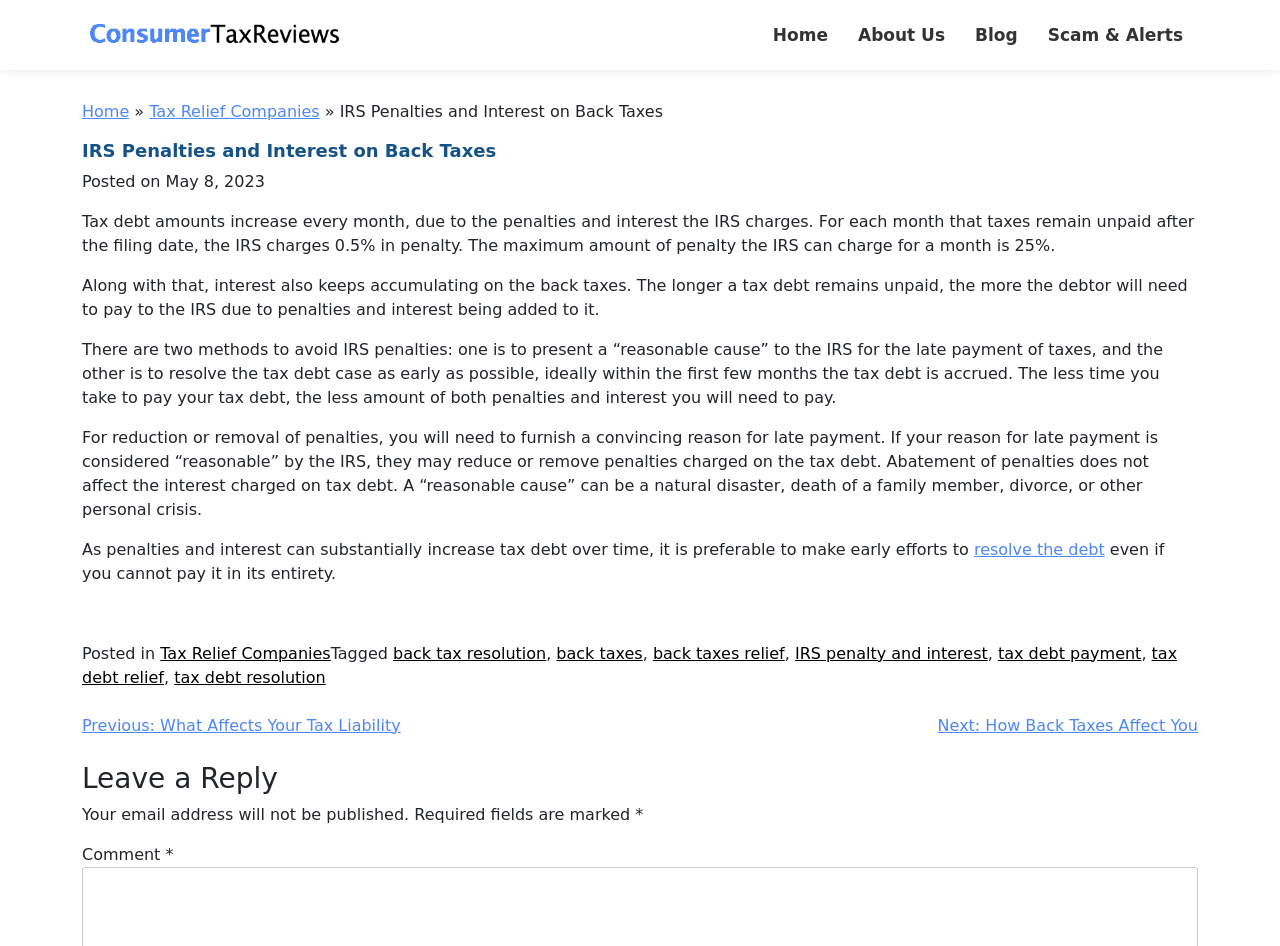What is the maximum amount of penalty the IRS can charge for a month?
From the details in the image, provide a complete and detailed answer to the question.

The article states, 'The maximum amount of penalty the IRS can charge for a month is 25%.' This implies that the IRS cannot charge more than 25% penalty for a month.